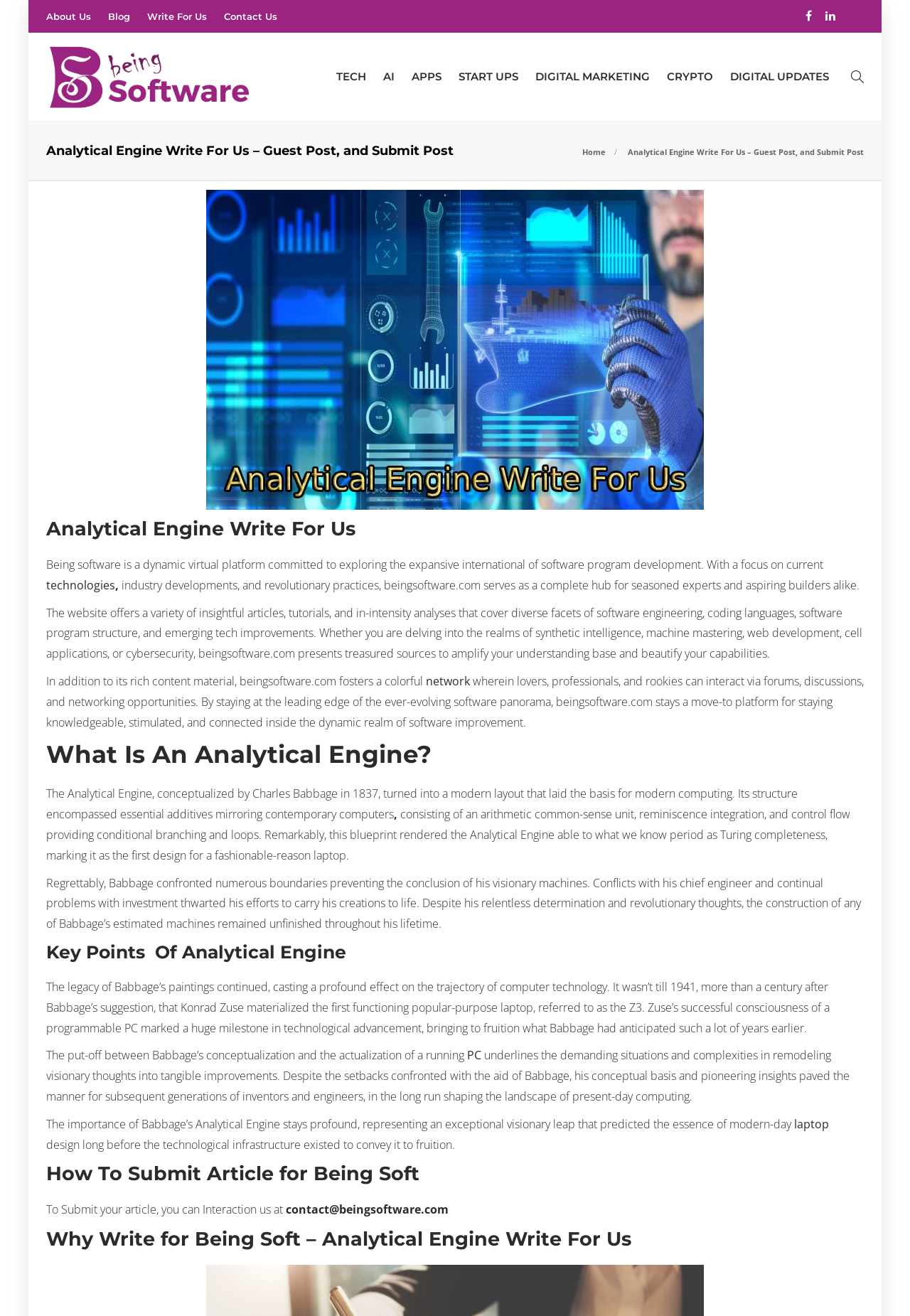Locate the bounding box coordinates of the clickable region necessary to complete the following instruction: "Click on the 'Write For Us' link". Provide the coordinates in the format of four float numbers between 0 and 1, i.e., [left, top, right, bottom].

[0.162, 0.002, 0.227, 0.023]